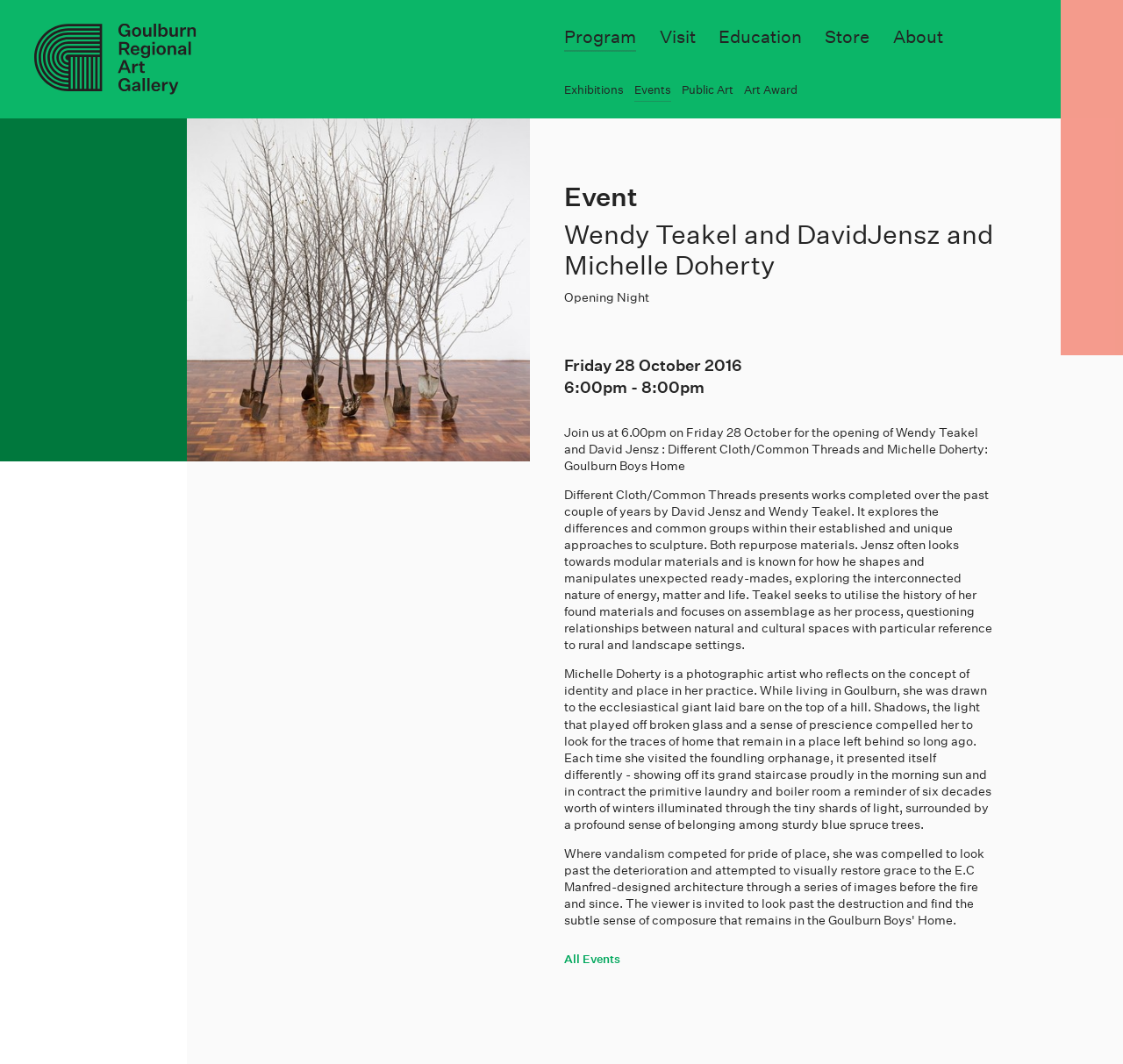What is the theme of Michelle Doherty's photographic work?
Refer to the image and respond with a one-word or short-phrase answer.

Identity and place